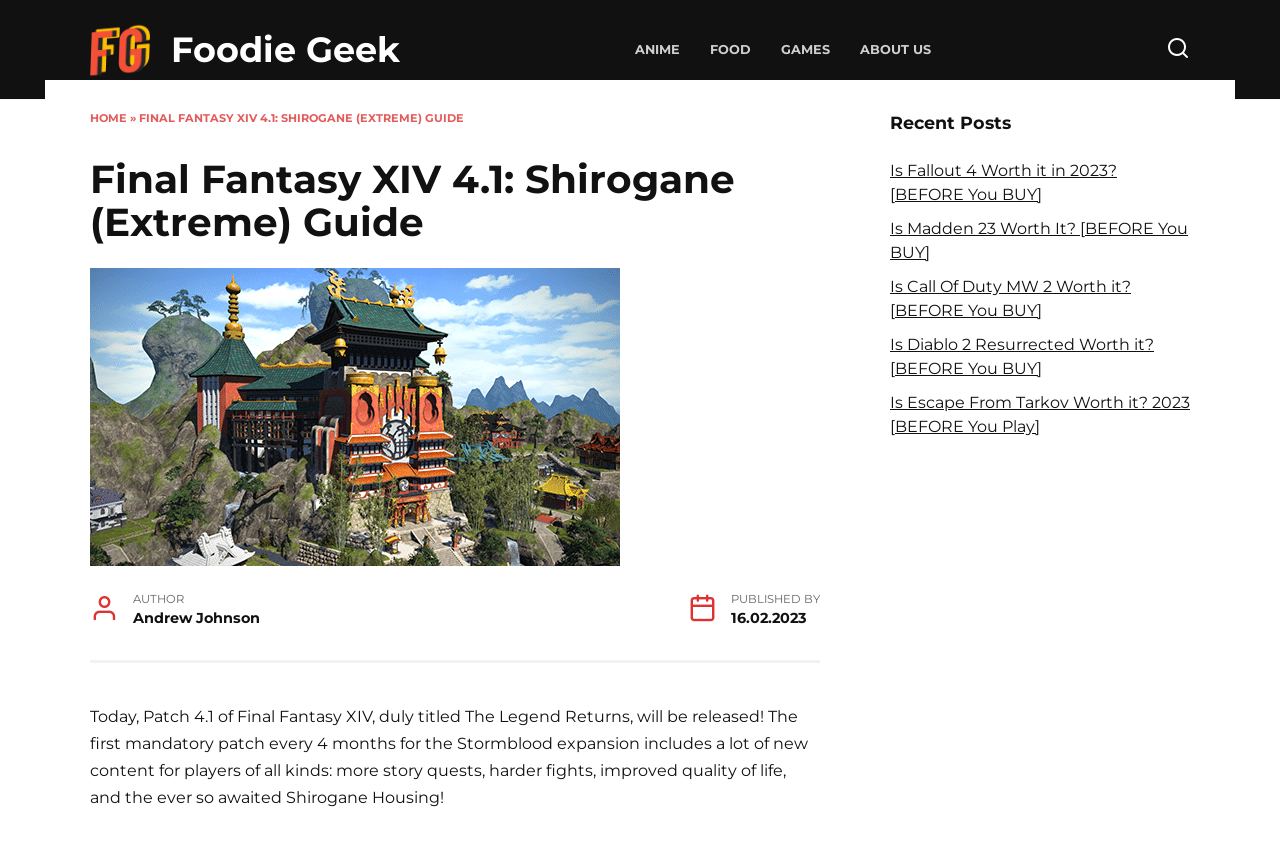How many months does it take for a mandatory patch to be released?
Answer the question with a thorough and detailed explanation.

According to the article, the first mandatory patch every 4 months for the Stormblood expansion is being released, which implies that it takes 4 months for a mandatory patch to be released.